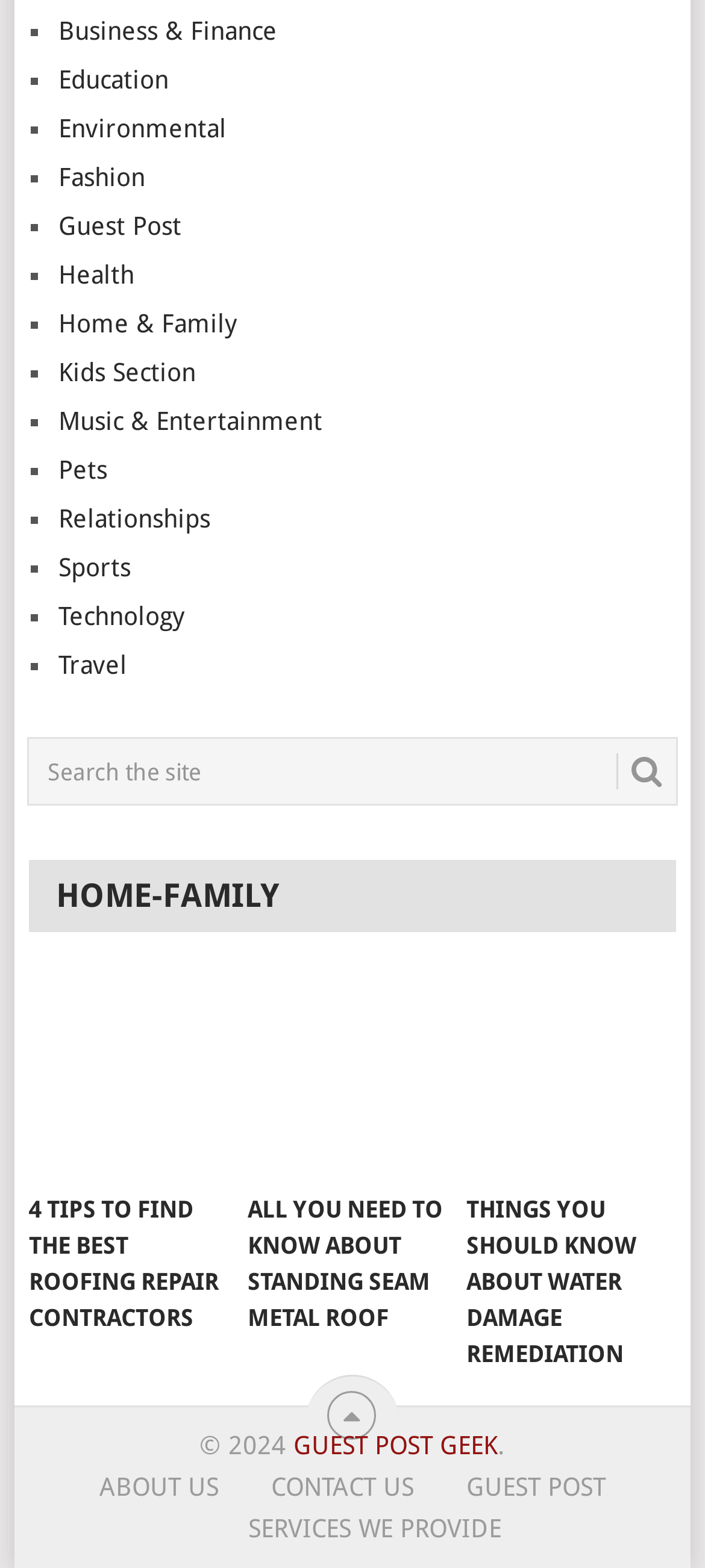Please provide the bounding box coordinates for the element that needs to be clicked to perform the following instruction: "Read about 4 TIPS TO FIND THE BEST ROOFING REPAIR CONTRACTORS". The coordinates should be given as four float numbers between 0 and 1, i.e., [left, top, right, bottom].

[0.041, 0.627, 0.333, 0.749]